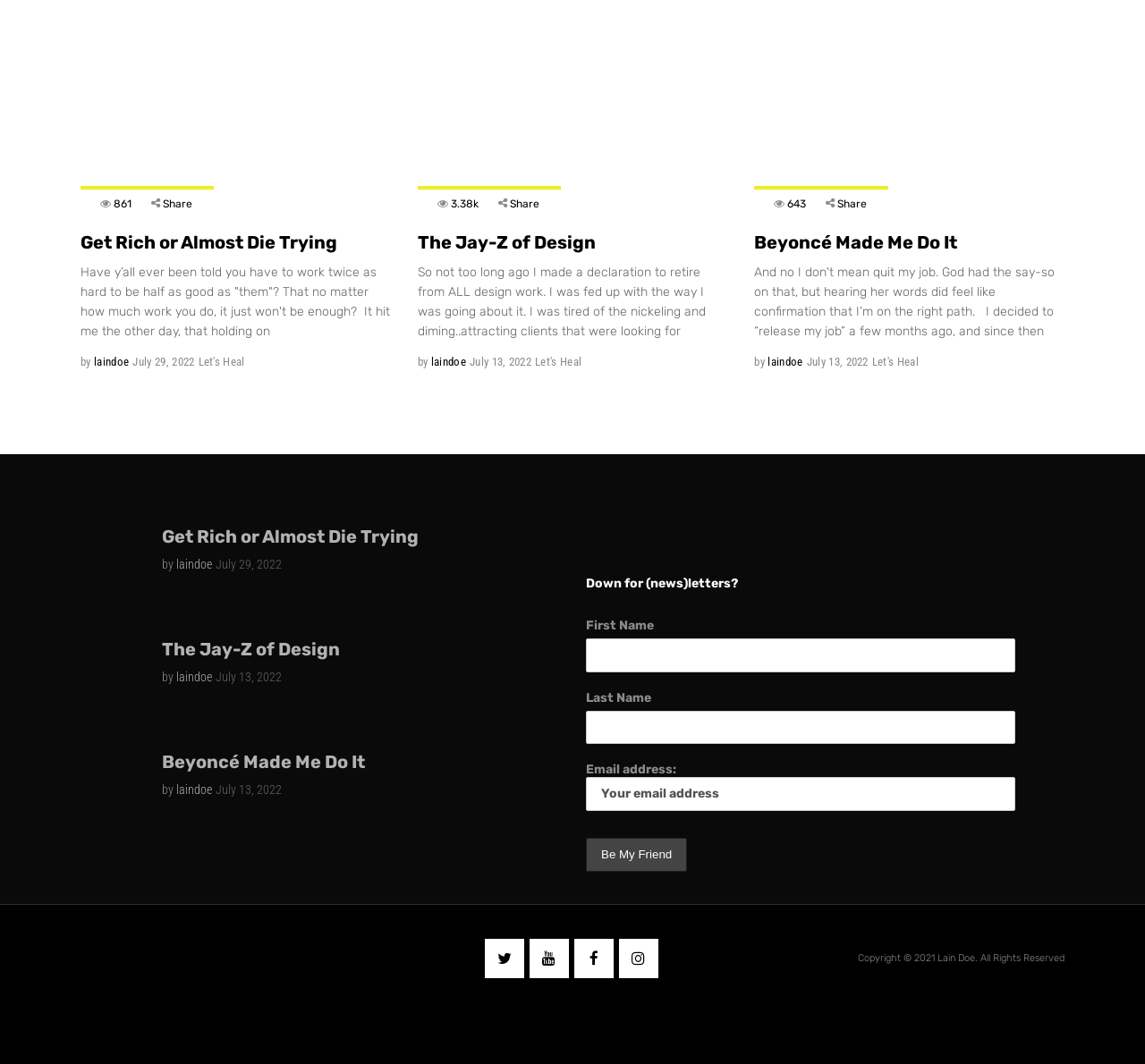Find the bounding box coordinates for the area you need to click to carry out the instruction: "Click the 'Terms and Conditions' link". The coordinates should be four float numbers between 0 and 1, indicated as [left, top, right, bottom].

None